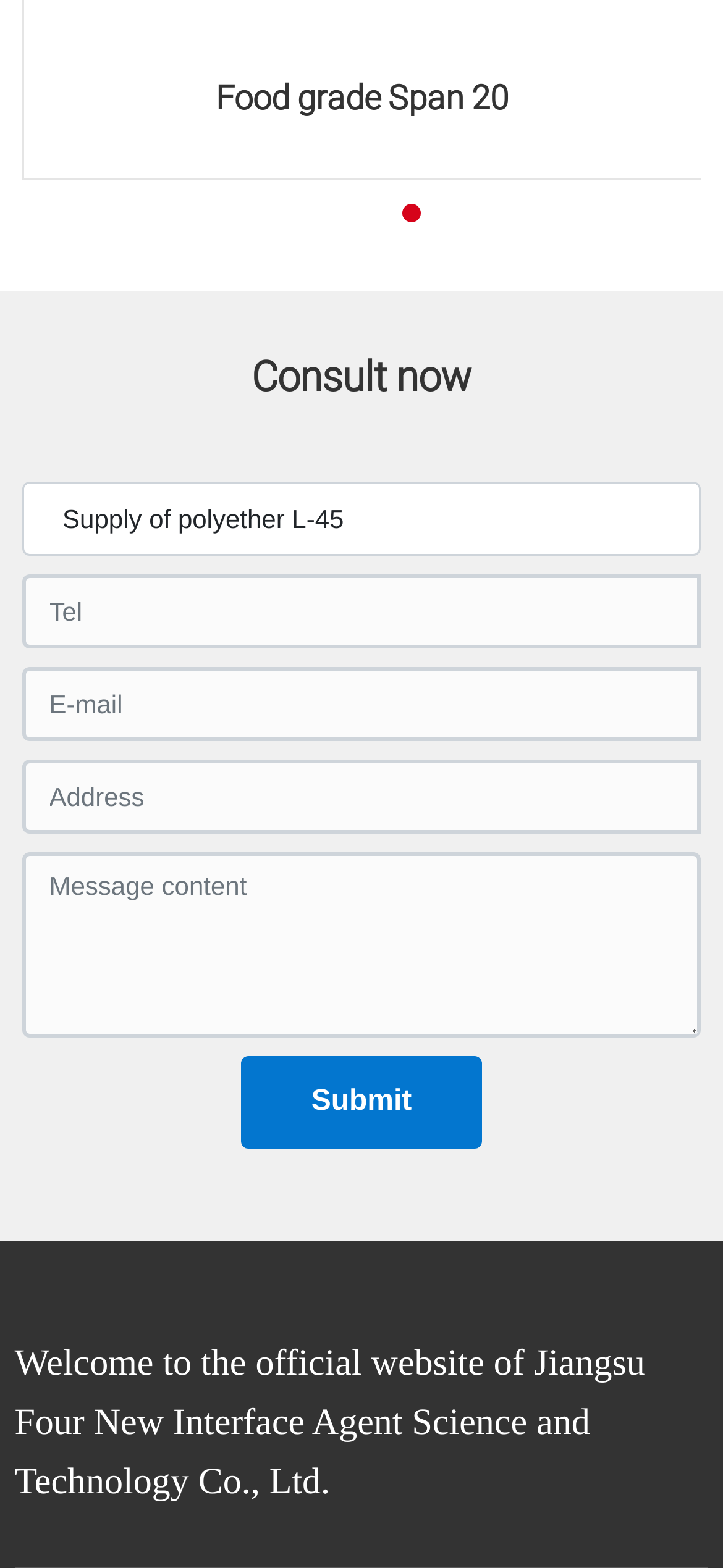Identify the bounding box coordinates for the region of the element that should be clicked to carry out the instruction: "Enter your phone number in the 'Tel' field". The bounding box coordinates should be four float numbers between 0 and 1, i.e., [left, top, right, bottom].

[0.03, 0.366, 0.97, 0.414]